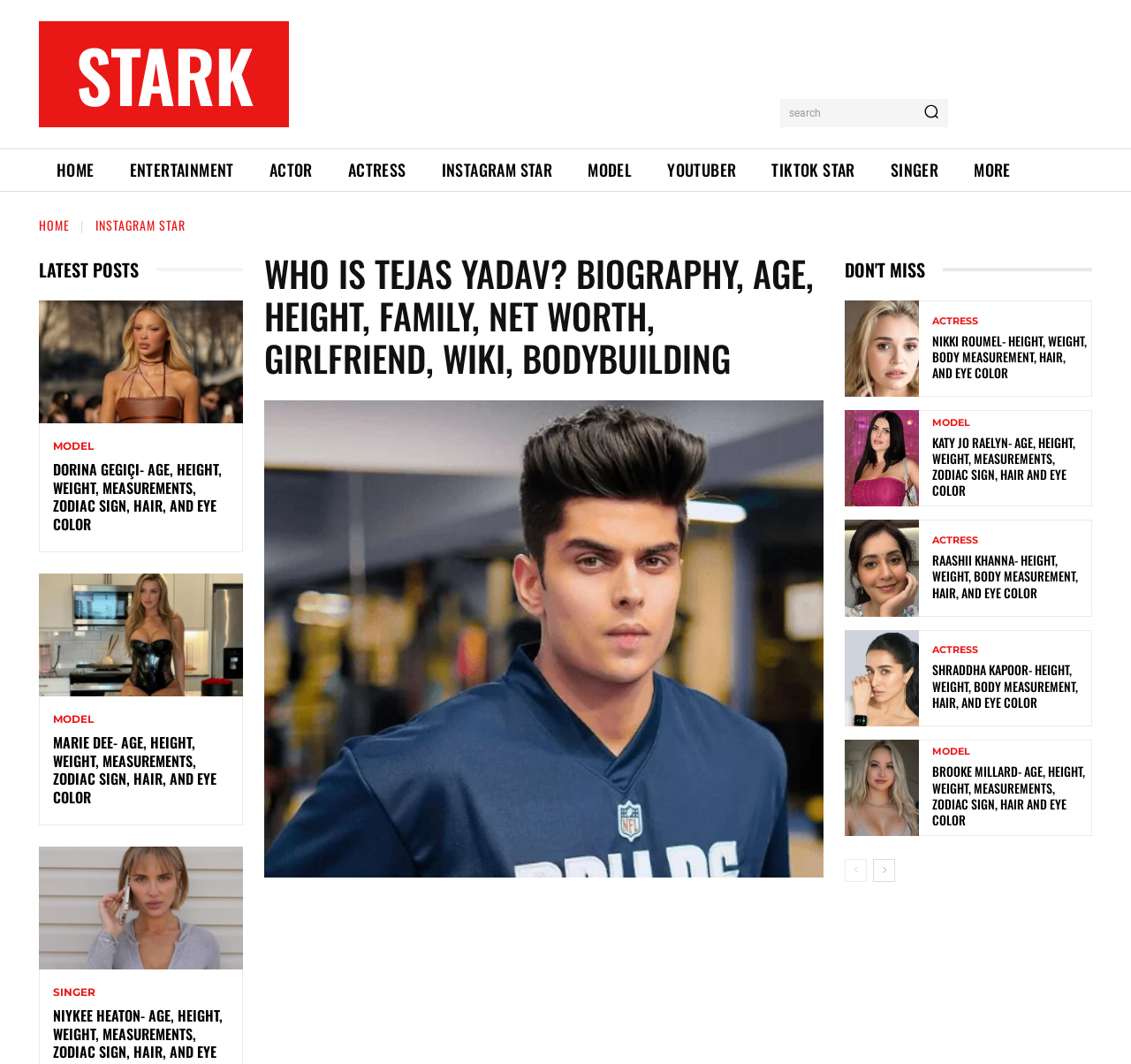Find and specify the bounding box coordinates that correspond to the clickable region for the instruction: "Read about DORINA GEGIÇI".

[0.034, 0.282, 0.215, 0.398]